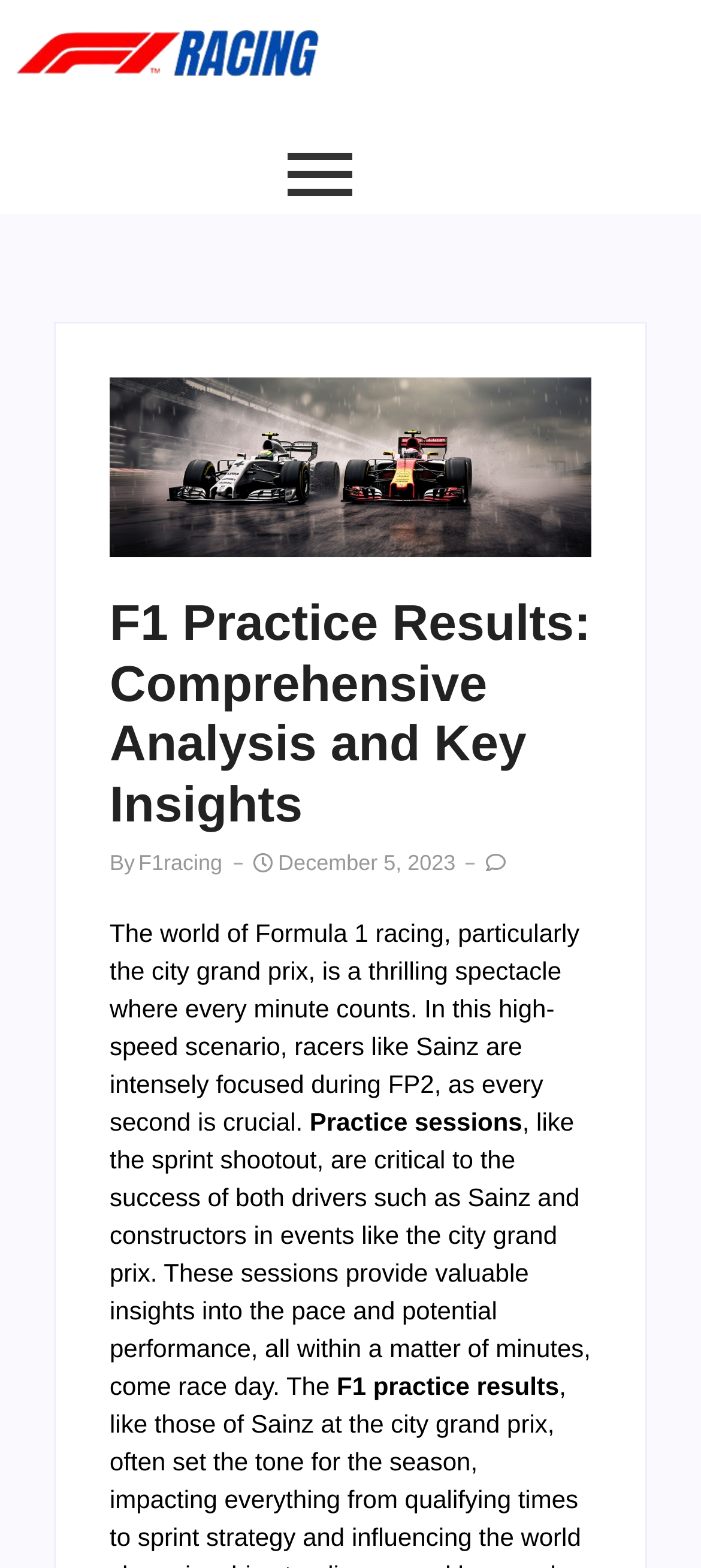What is the purpose of practice sessions in F1 racing?
Can you offer a detailed and complete answer to this question?

The question asks about the purpose of practice sessions in F1 racing. By analyzing the StaticText elements, I found a sentence that states 'These sessions provide valuable insights into the pace and potential performance, all within a matter of minutes, come race day.' This indicates that the purpose of practice sessions is to provide valuable insights into the pace and potential performance of the drivers and constructors.